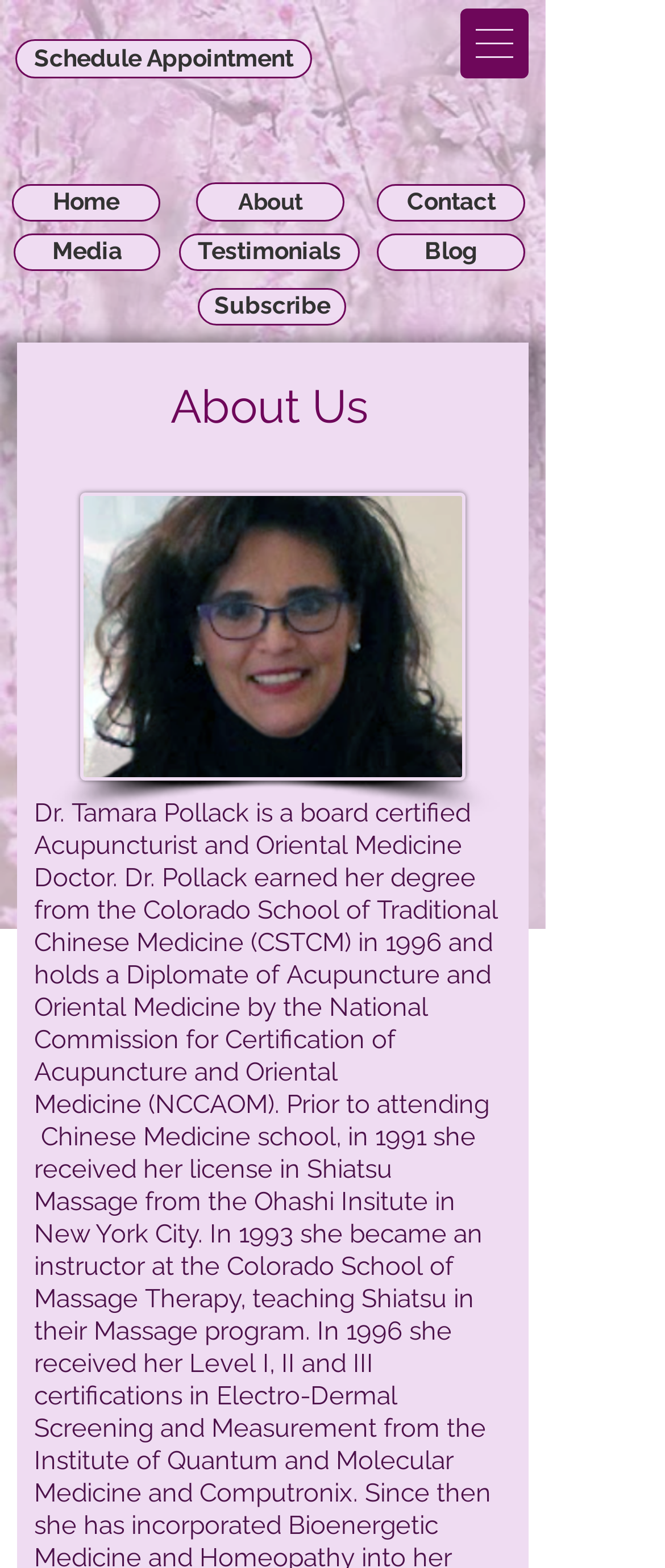Can you find the bounding box coordinates of the area I should click to execute the following instruction: "Schedule an appointment"?

[0.023, 0.025, 0.469, 0.05]